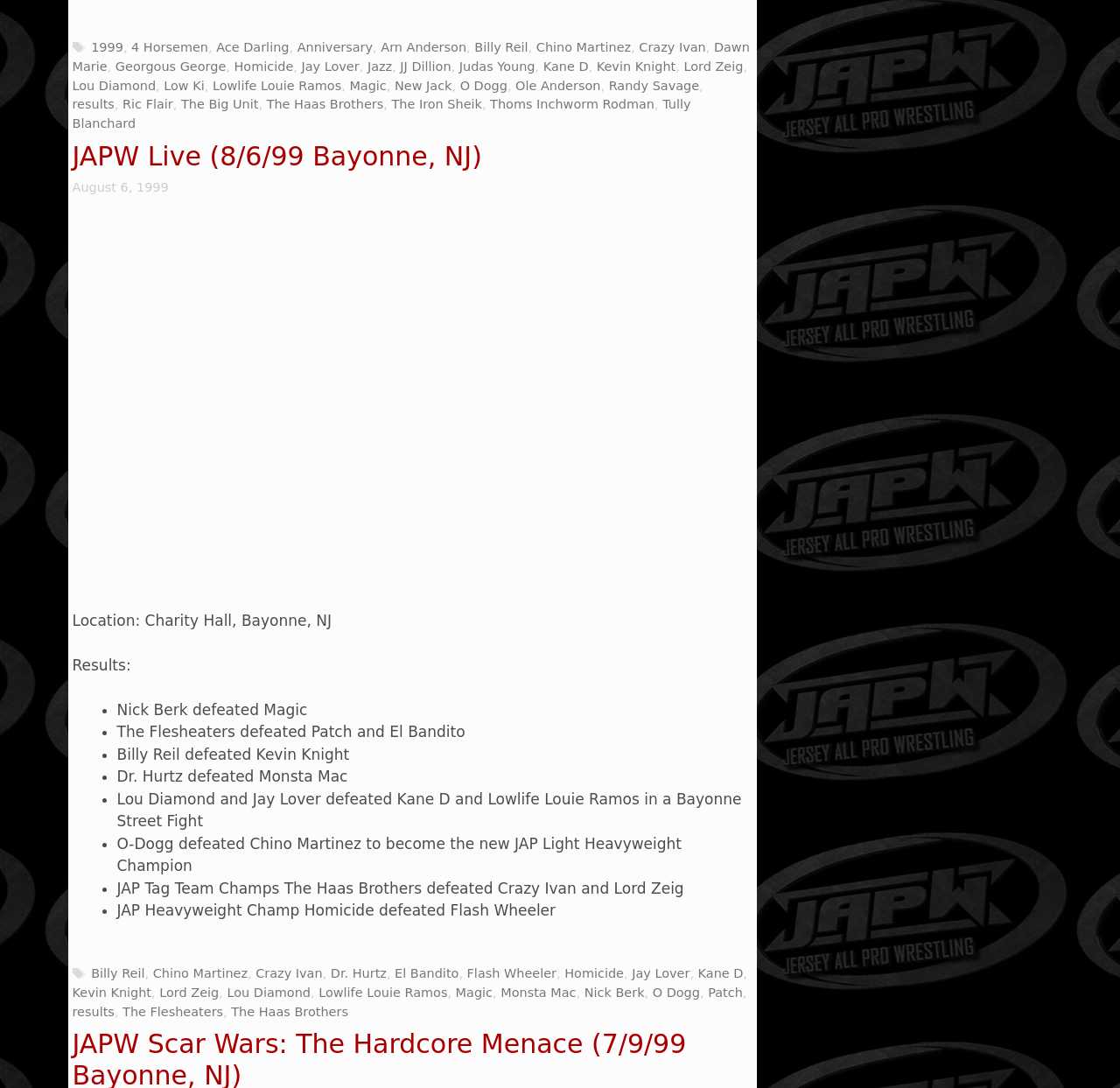How many matches are listed in the results section?
Answer with a single word or phrase by referring to the visual content.

8